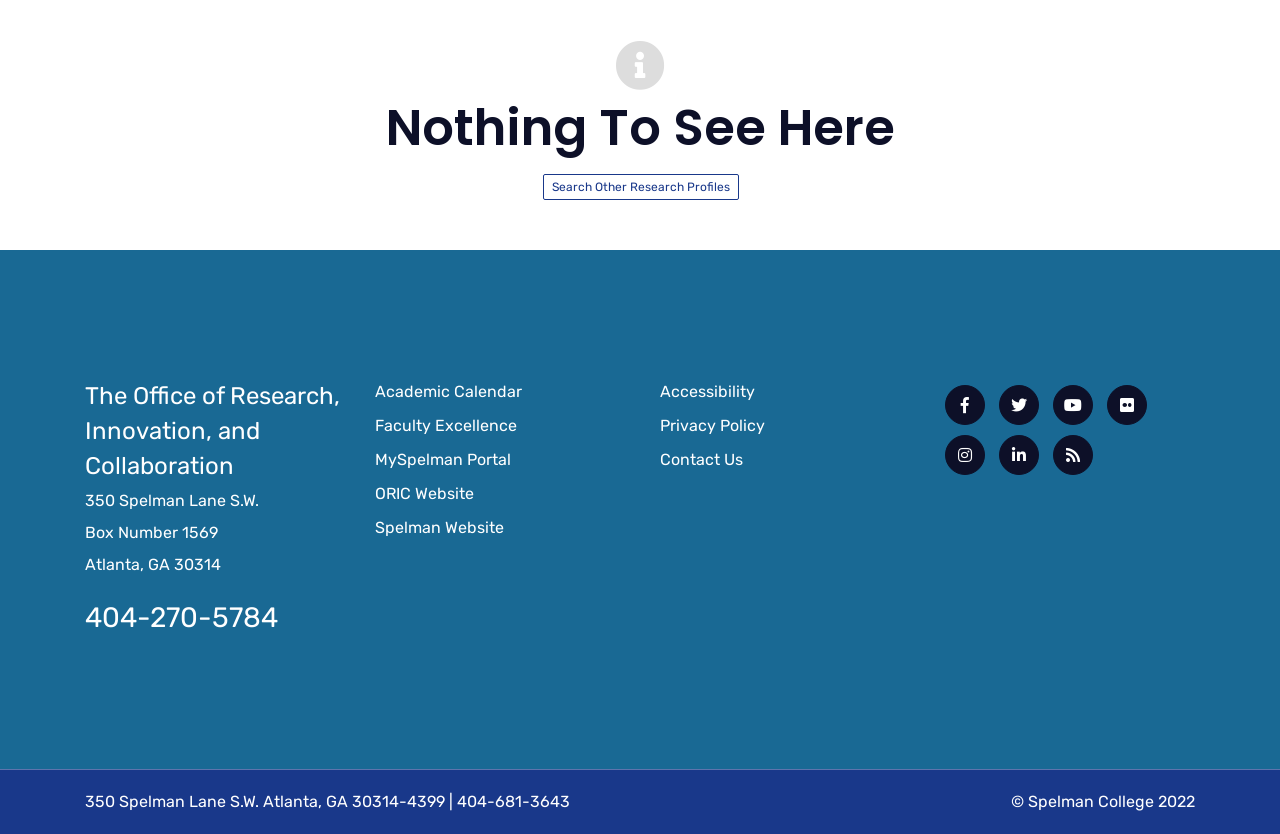Locate the UI element described by title="RSS Feed" and provide its bounding box coordinates. Use the format (top-left x, top-left y, bottom-right x, bottom-right y) with all values as floating point numbers between 0 and 1.

[0.823, 0.522, 0.854, 0.57]